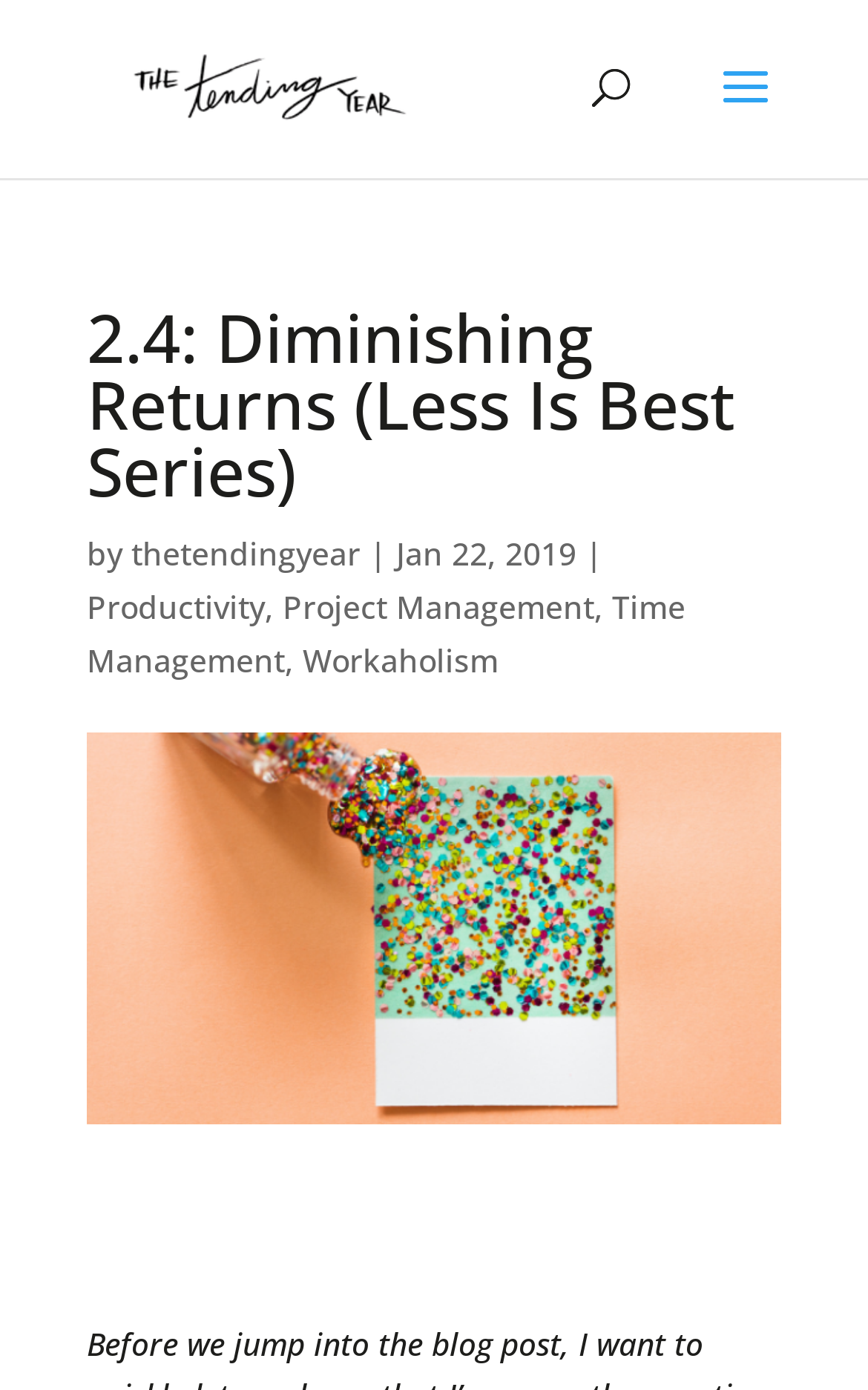What is the image description in this article?
Using the image, respond with a single word or phrase.

a glass bottle spills glitter on top of a green card